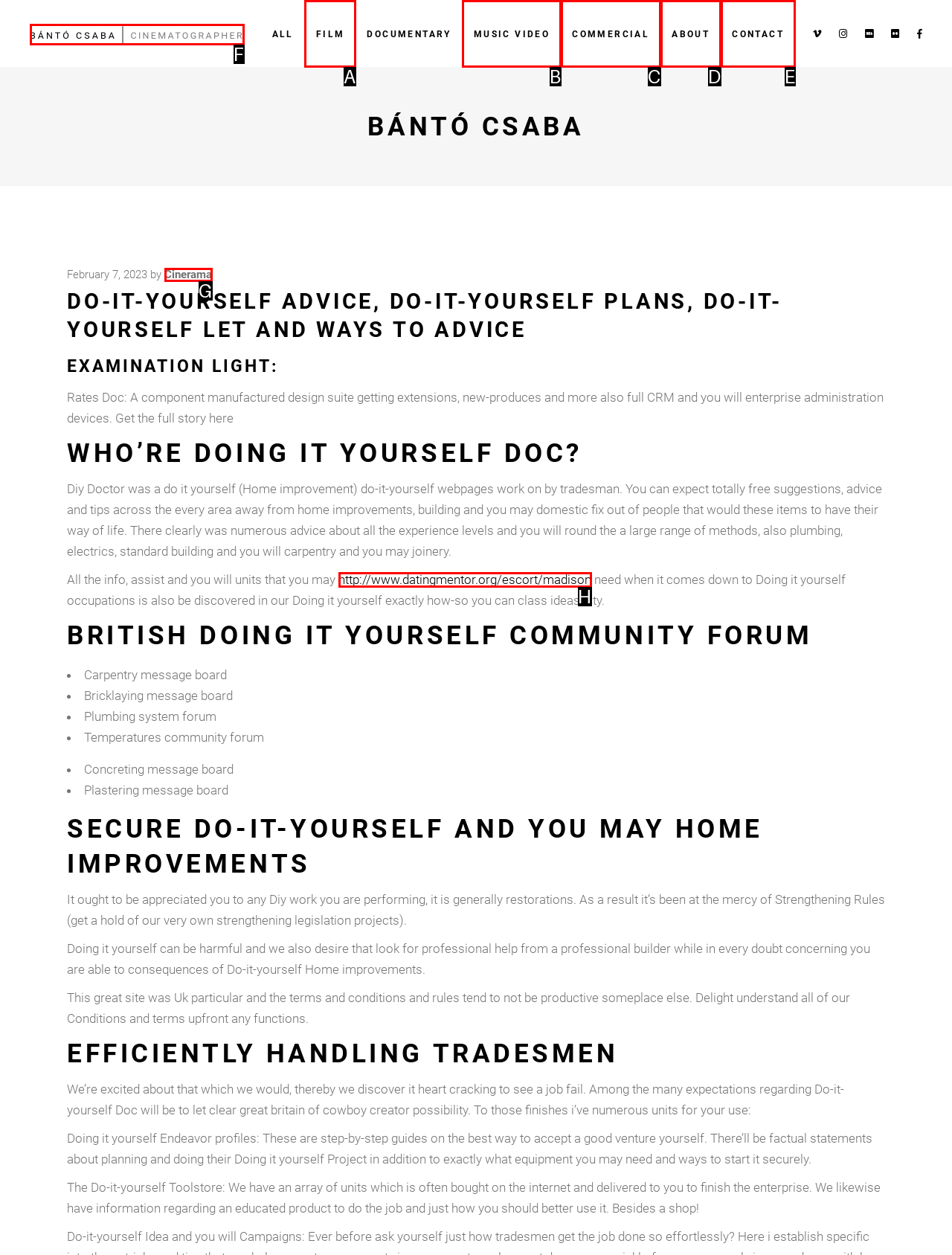Choose the HTML element that aligns with the description: MUSIC VIDEO. Indicate your choice by stating the letter.

B